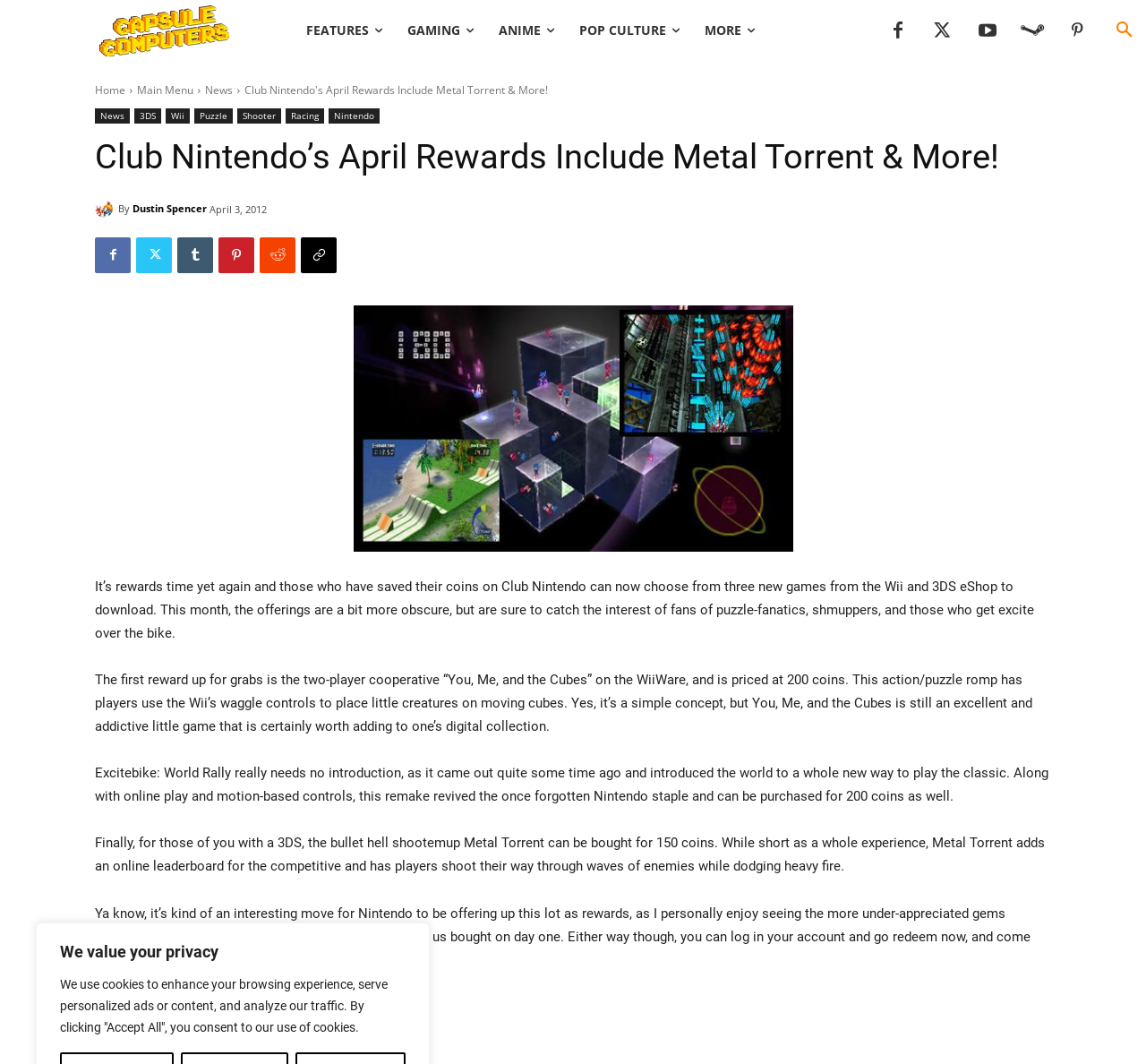Determine the bounding box coordinates for the clickable element to execute this instruction: "Click the 'Capsule Computers' link". Provide the coordinates as four float numbers between 0 and 1, i.e., [left, top, right, bottom].

[0.087, 0.004, 0.2, 0.055]